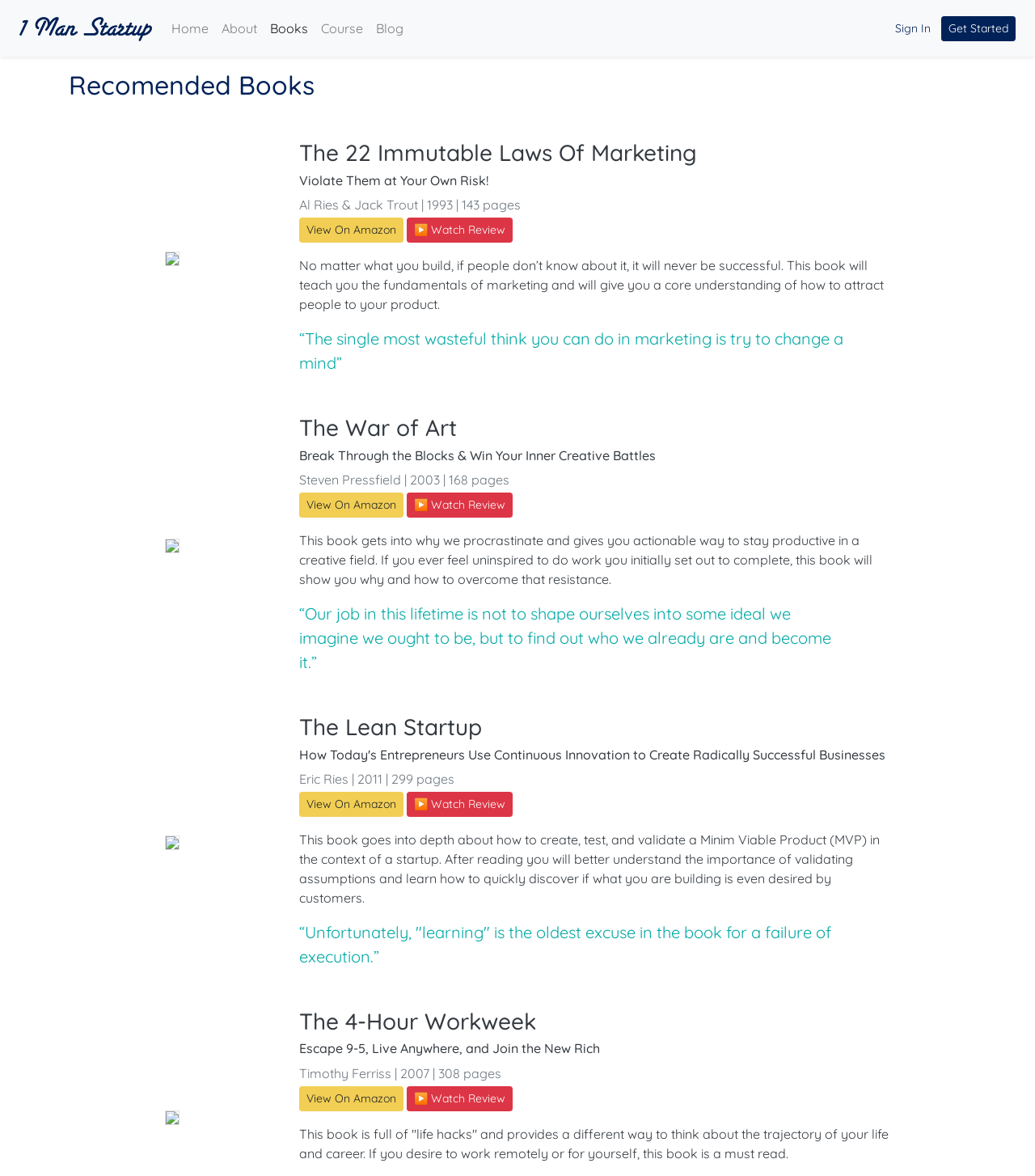Kindly determine the bounding box coordinates for the clickable area to achieve the given instruction: "Sign in to the website".

[0.858, 0.013, 0.906, 0.035]